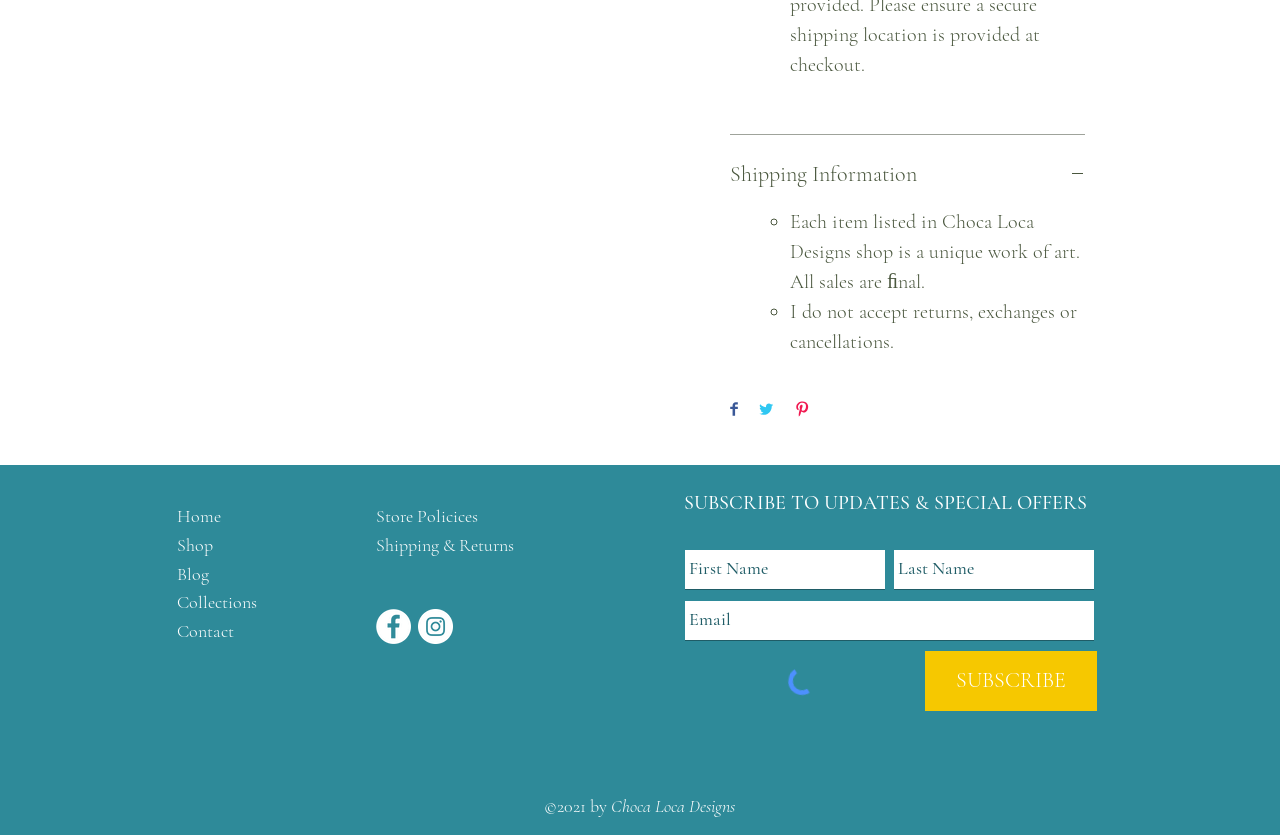Locate the bounding box coordinates of the clickable region to complete the following instruction: "Subscribe to updates."

[0.723, 0.779, 0.857, 0.851]